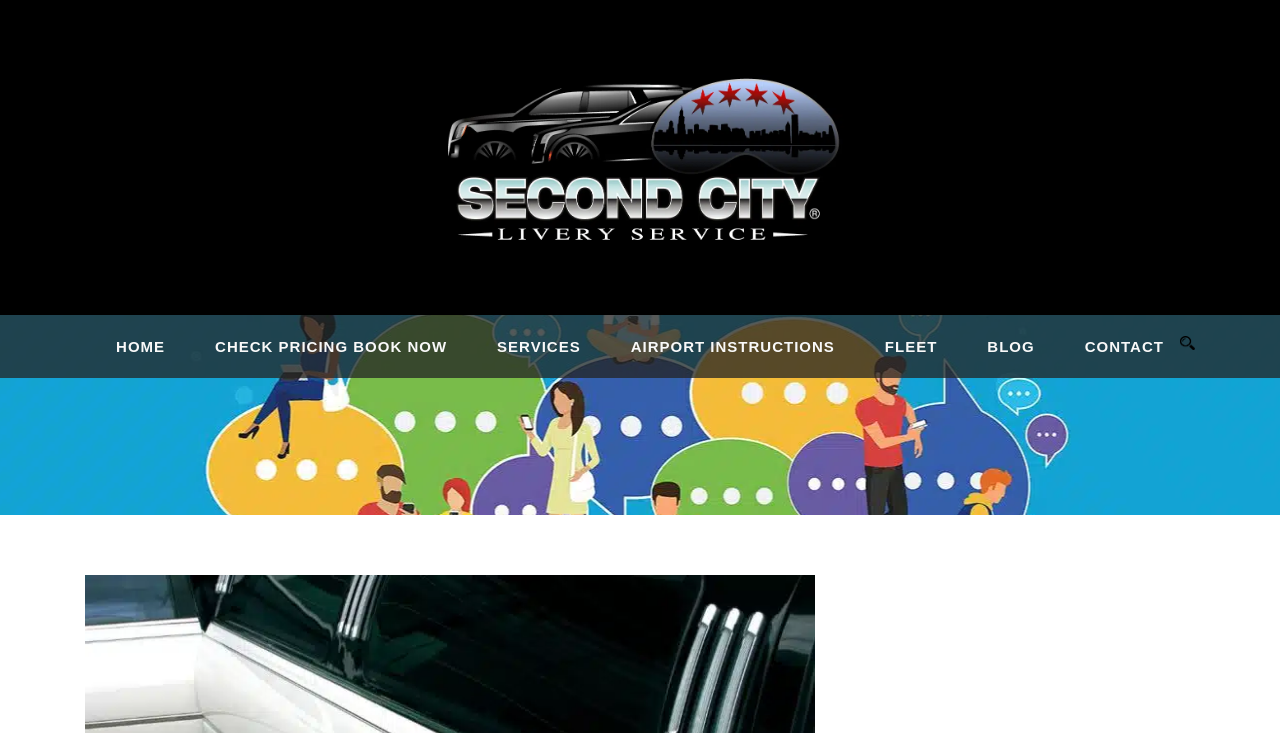Give a one-word or short phrase answer to this question: 
How many links are in the top navigation bar?

7